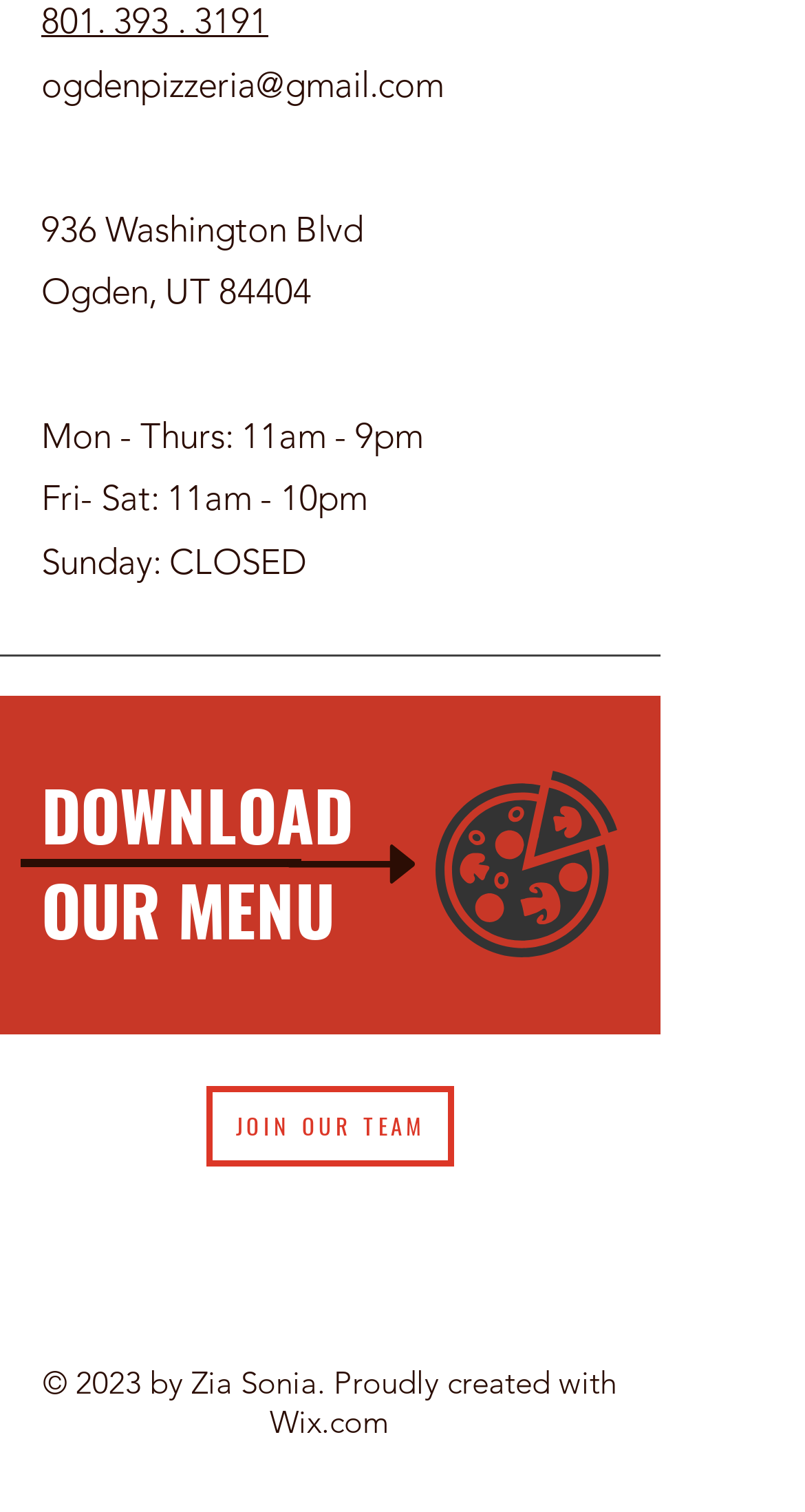What is the address of Ogden Pizzeria?
Offer a detailed and exhaustive answer to the question.

I found the address by looking at the StaticText element with the text '936 Washington Blvd' which is located at the top of the webpage, indicating it's the address of the pizzeria.